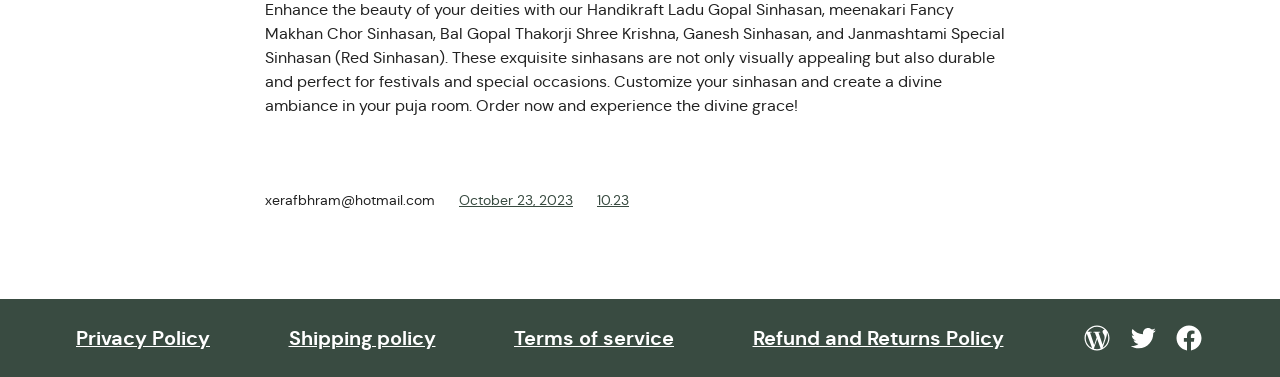Locate the bounding box coordinates of the area to click to fulfill this instruction: "View Privacy Policy". The bounding box should be presented as four float numbers between 0 and 1, in the order [left, top, right, bottom].

[0.059, 0.858, 0.164, 0.936]